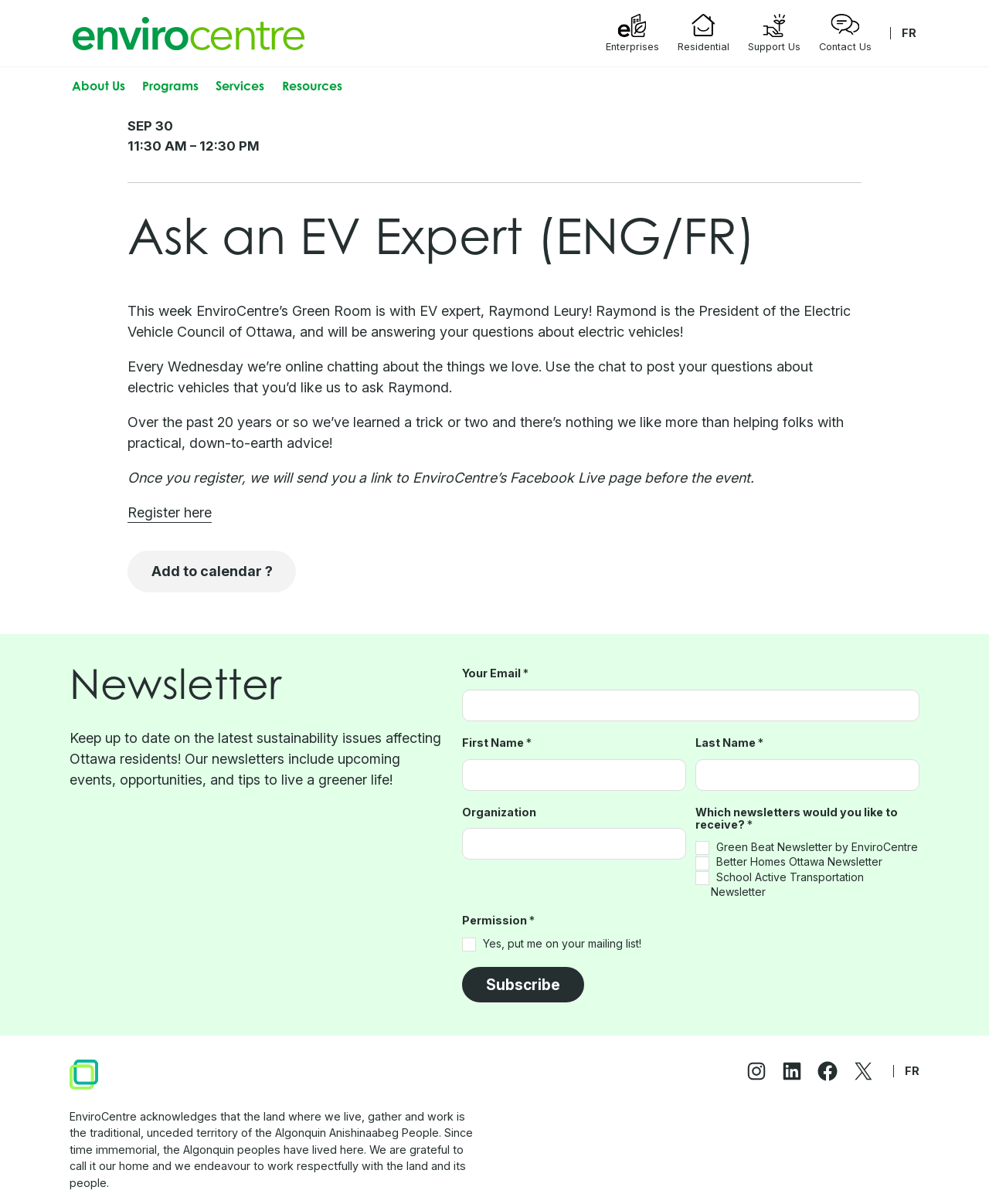Identify the bounding box coordinates of the element to click to follow this instruction: 'Click on the 'About Us' link'. Ensure the coordinates are four float values between 0 and 1, provided as [left, top, right, bottom].

[0.073, 0.114, 0.167, 0.127]